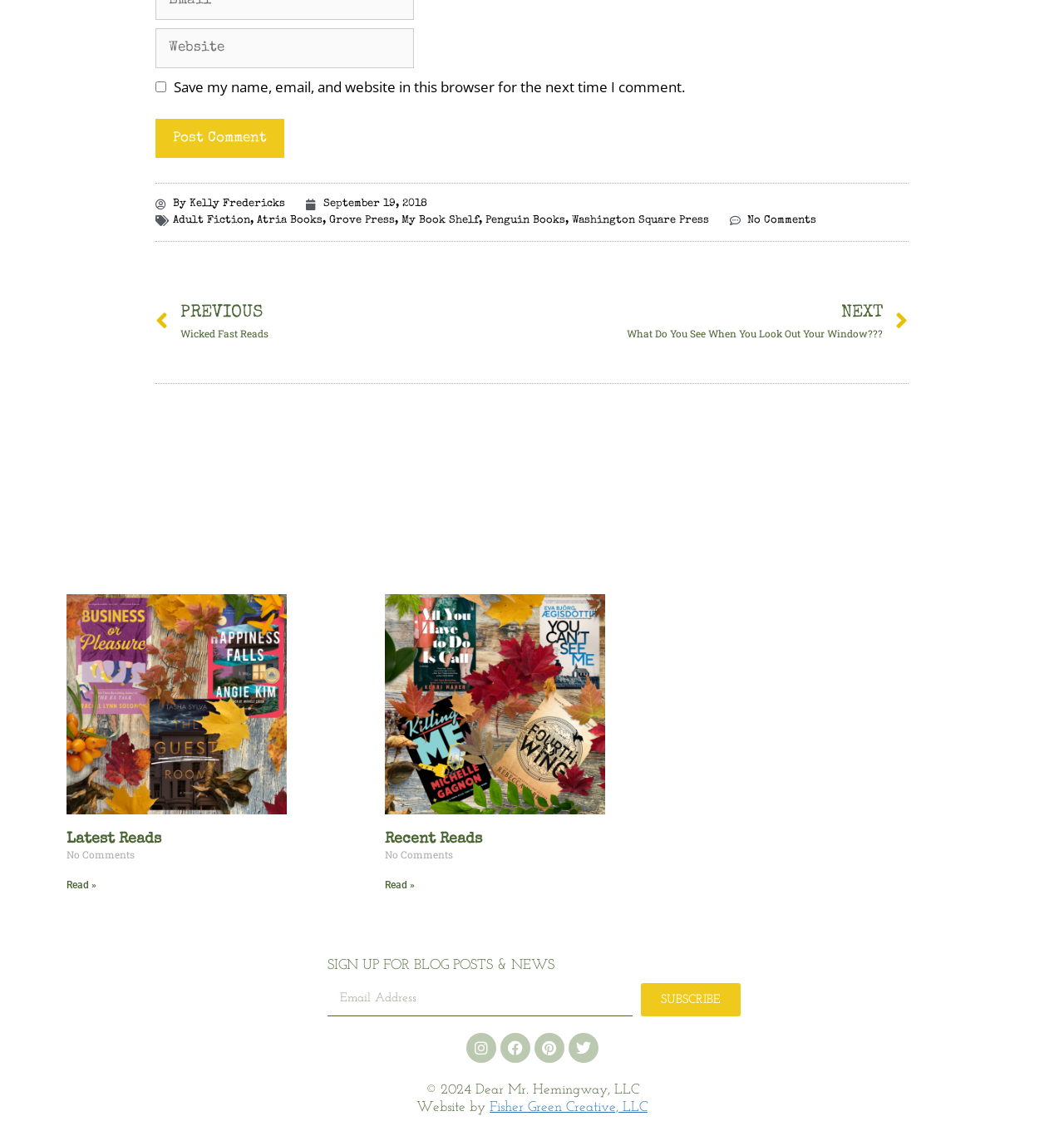Consider the image and give a detailed and elaborate answer to the question: 
What is the name of the company that designed this website?

I found the static text element 'Website by' followed by a link element with the text 'Fisher Green Creative, LLC', which is likely to be the company that designed this website.